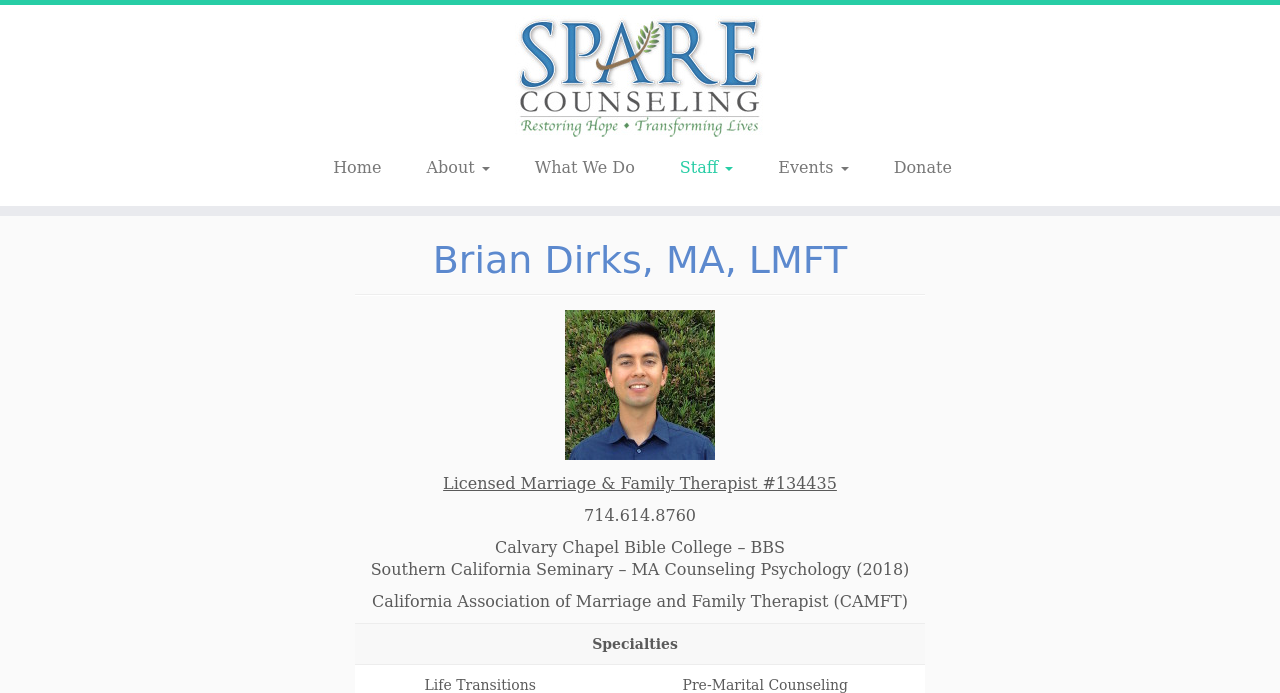Reply to the question with a single word or phrase:
What is the phone number of Brian Dirks?

714.614.8760